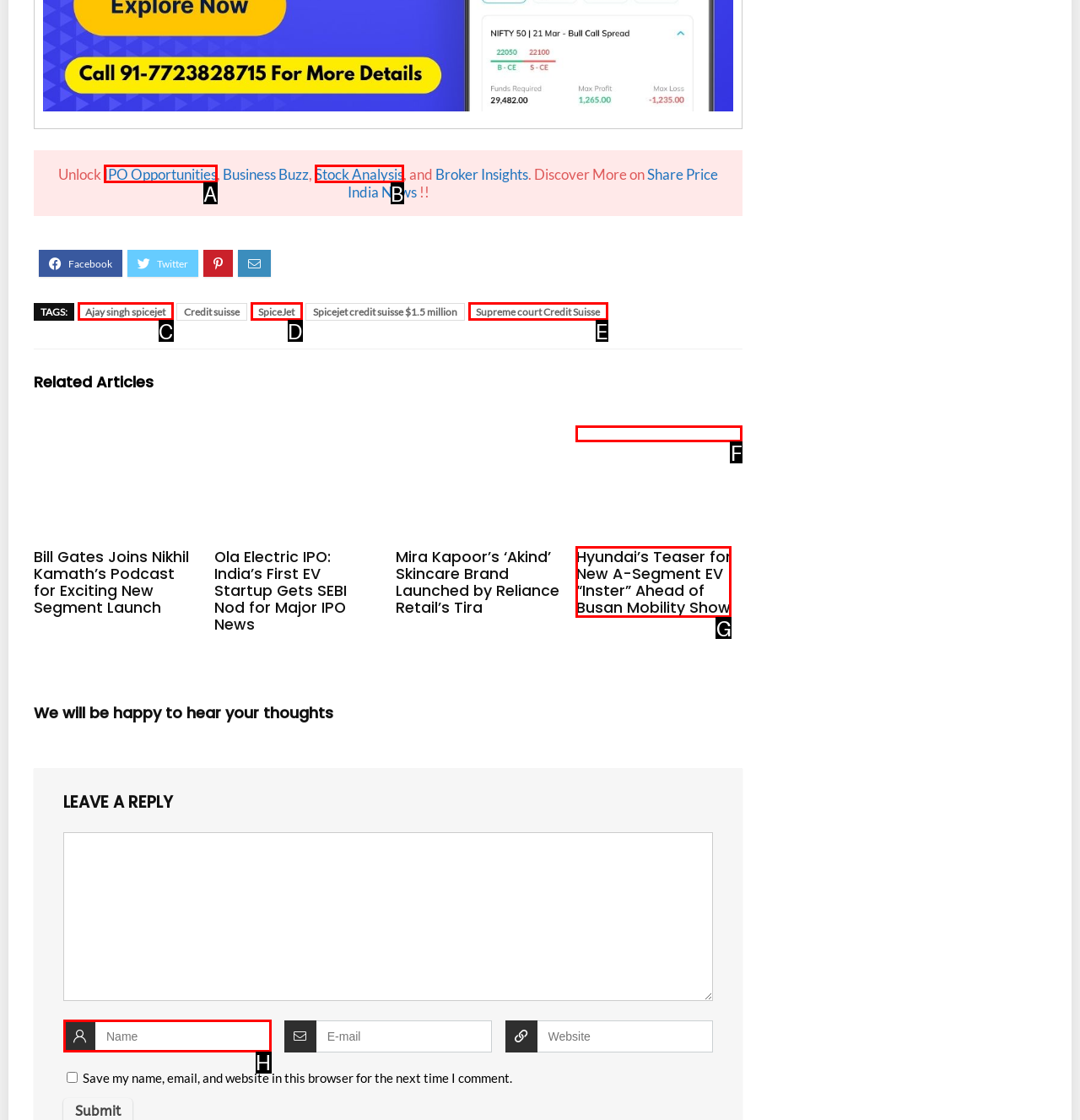Select the proper UI element to click in order to perform the following task: Enter your name. Indicate your choice with the letter of the appropriate option.

H